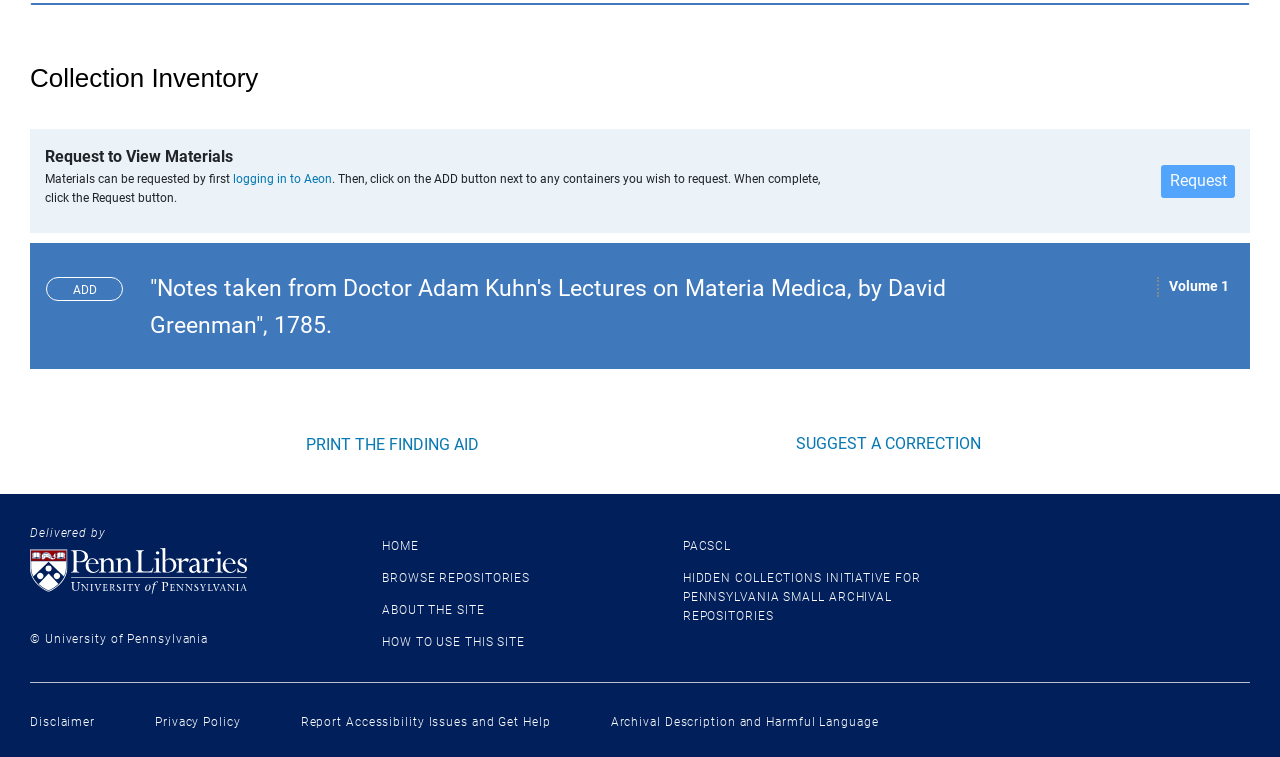What is the purpose of the 'PRINT THE FINDING AID' button?
Please ensure your answer is as detailed and informative as possible.

The 'PRINT THE FINDING AID' button is likely used to print the finding aid, which is a document that provides information about the collection.